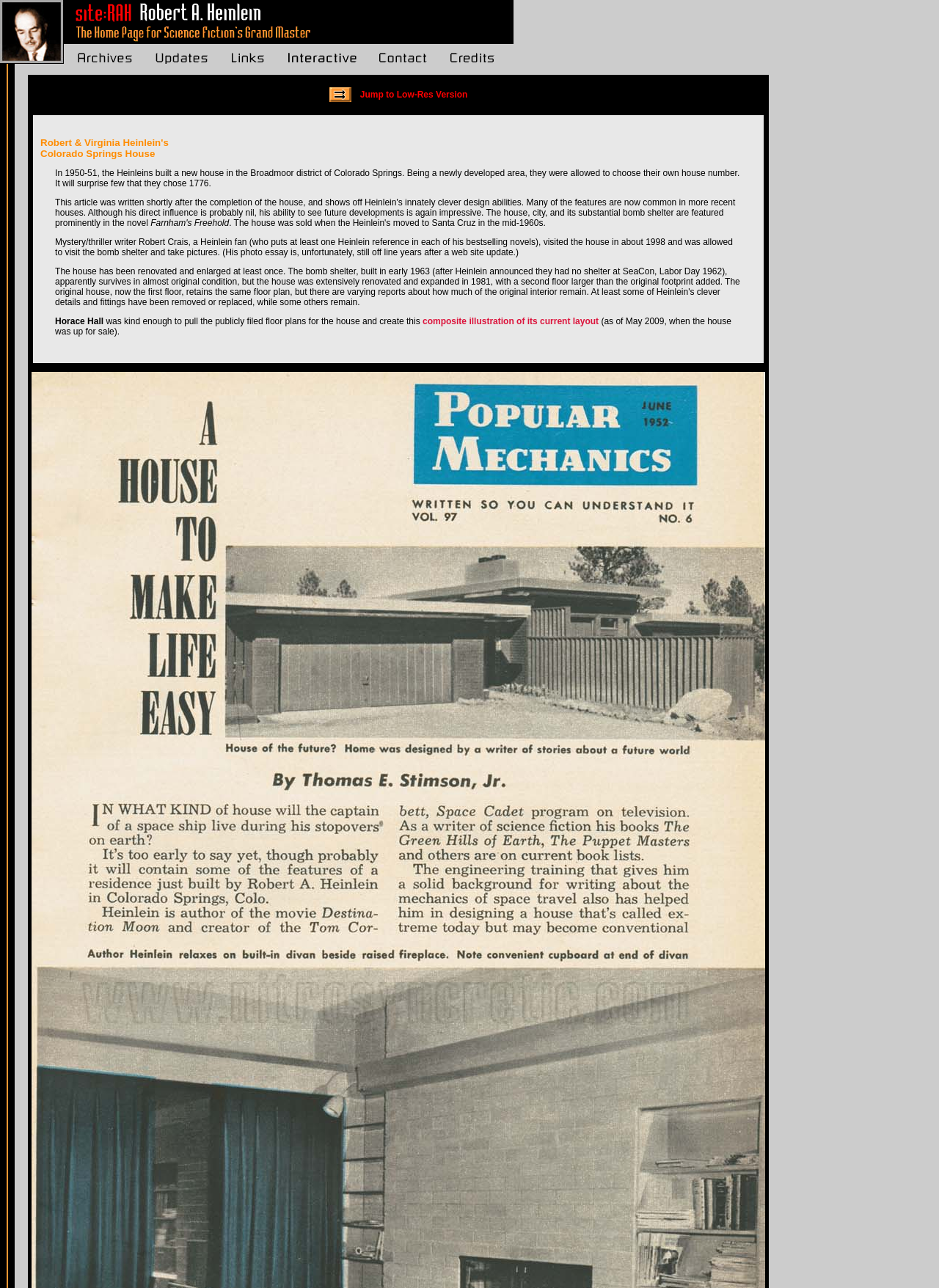Reply to the question with a single word or phrase:
Who visited the Heinleins' Colorado Springs house in 1998?

Robert Crais